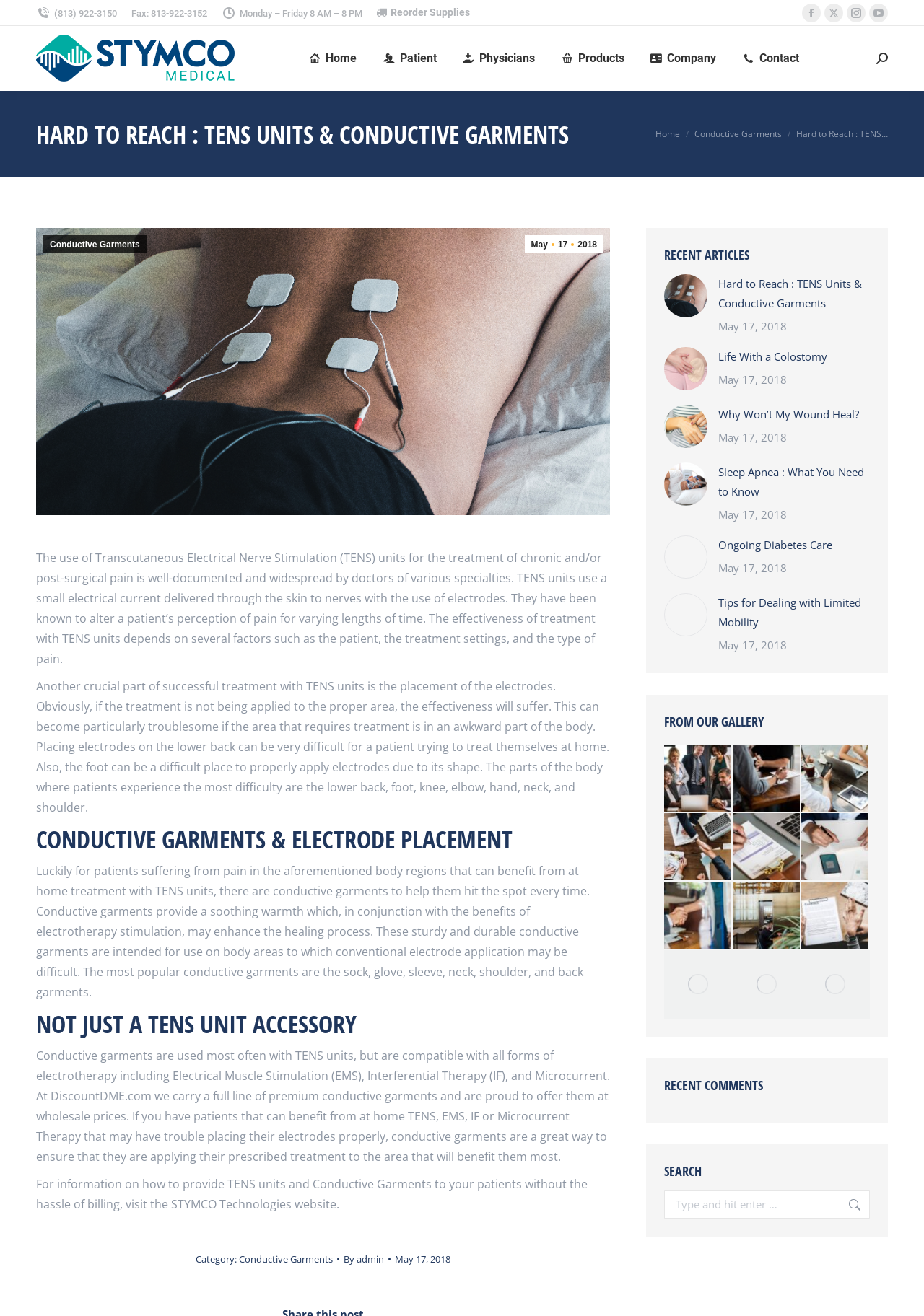Please indicate the bounding box coordinates for the clickable area to complete the following task: "Read the 'Conductive Garments' article". The coordinates should be specified as four float numbers between 0 and 1, i.e., [left, top, right, bottom].

[0.259, 0.951, 0.36, 0.961]